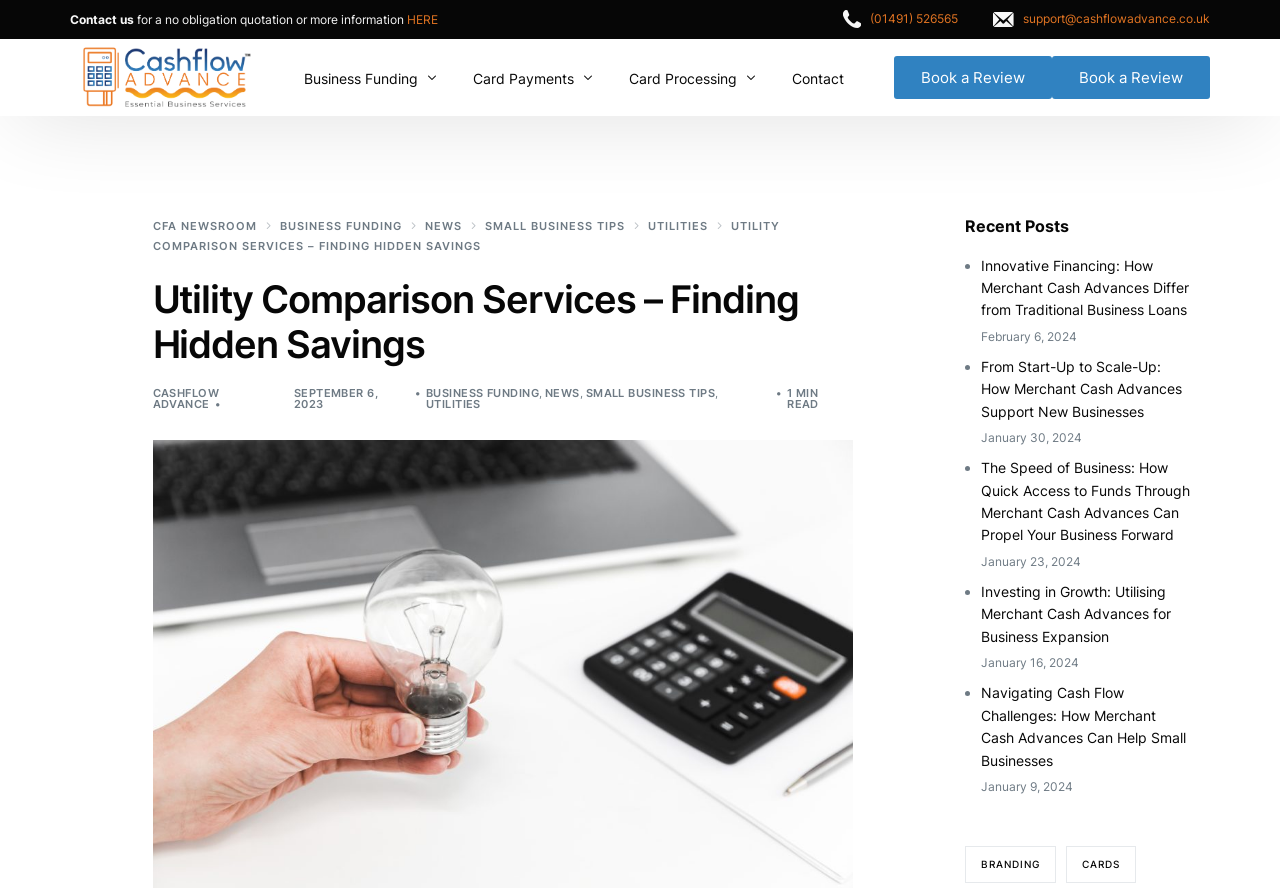Can you find and provide the title of the webpage?

Utility Comparison Services – Finding Hidden Savings